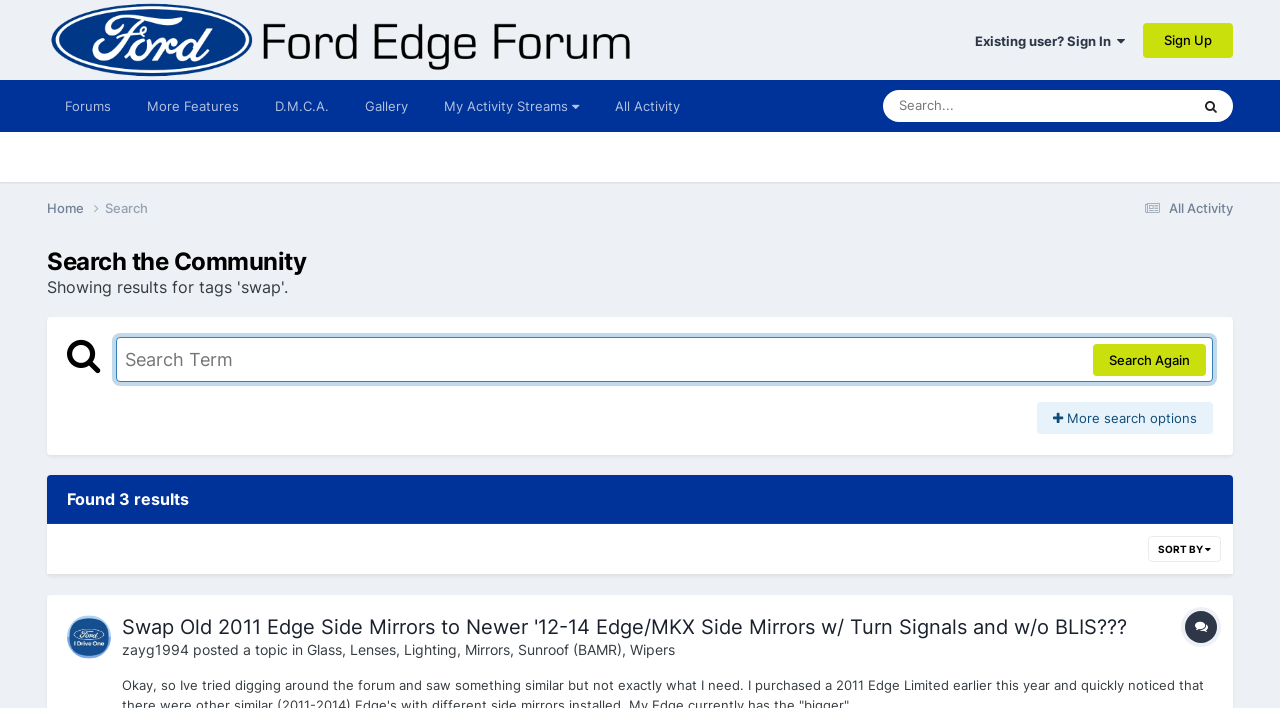Could you determine the bounding box coordinates of the clickable element to complete the instruction: "View all activity"? Provide the coordinates as four float numbers between 0 and 1, i.e., [left, top, right, bottom].

[0.466, 0.113, 0.545, 0.186]